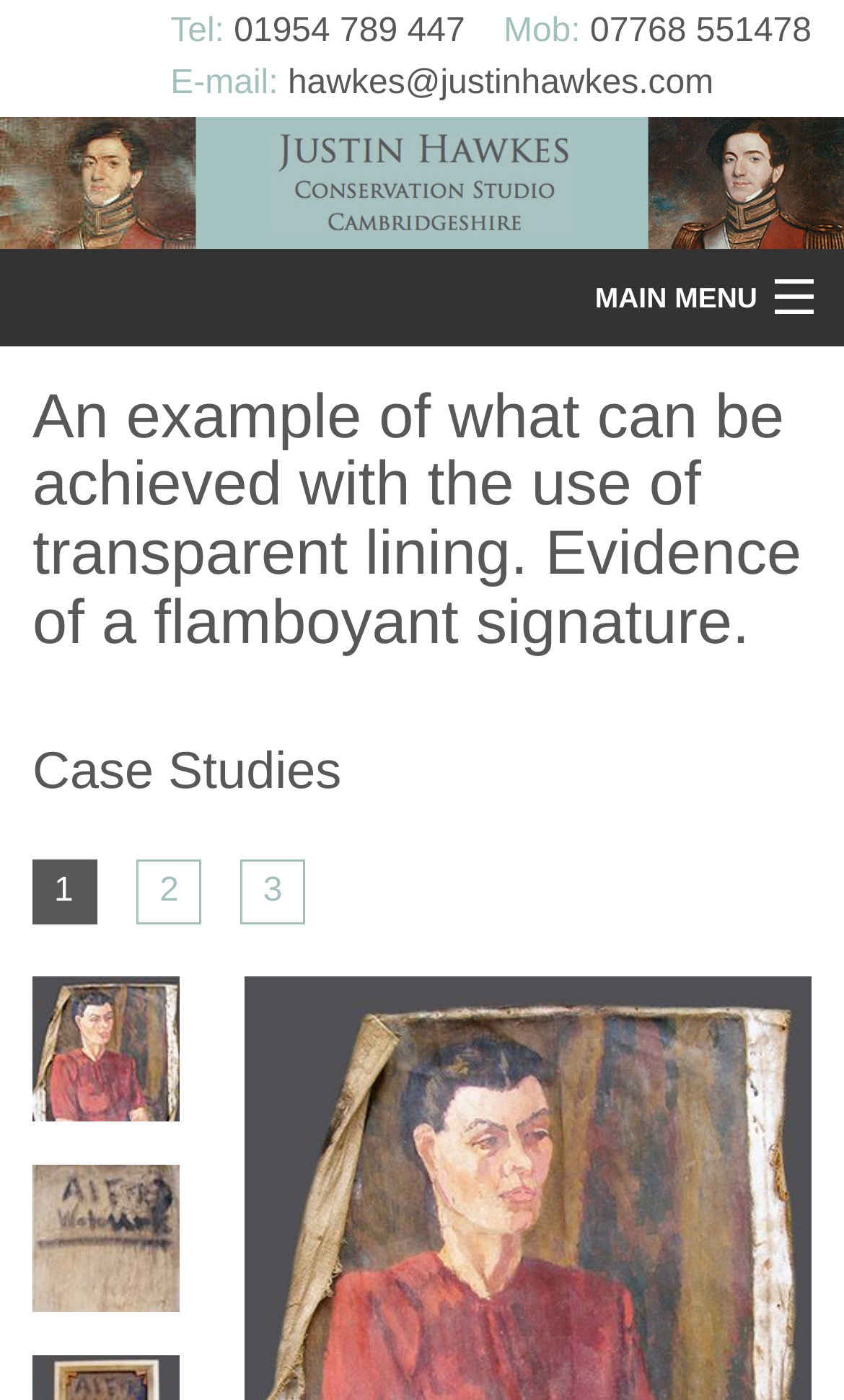Determine the bounding box coordinates of the target area to click to execute the following instruction: "Click the '2' link."

[0.161, 0.613, 0.238, 0.66]